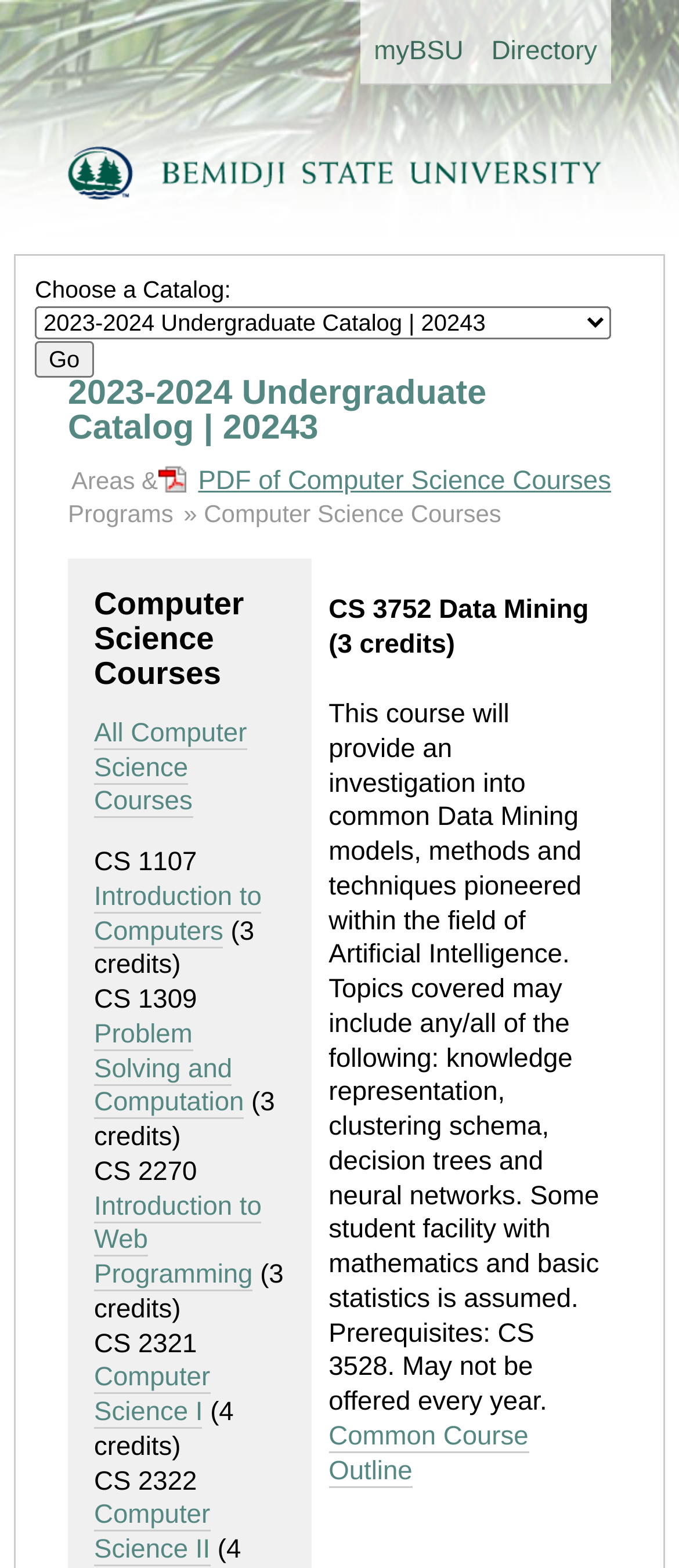Detail the features and information presented on the webpage.

The webpage is an undergraduate catalog for Bemidji State University. At the top, there is a university logo and a link to the university's homepage. Below the logo, there is a dropdown menu to choose a catalog, accompanied by a "Go" button. 

To the right of the dropdown menu, there is a heading that displays the current catalog, "2023-2024 Undergraduate Catalog | 20243". Below this heading, there are links to download the catalog in PDF format and to access areas and programs.

The main content of the webpage is a list of computer science courses. The courses are organized under a heading "Computer Science Courses". Each course is listed with its course number, name, and credit hours. The courses include "Introduction to Computers", "Problem Solving and Computation", "Introduction to Web Programming", and others. 

One course, "CS 3752 Data Mining", is highlighted with a more detailed description, including its prerequisites and topics covered. There is also a link to the common course outline for this course.